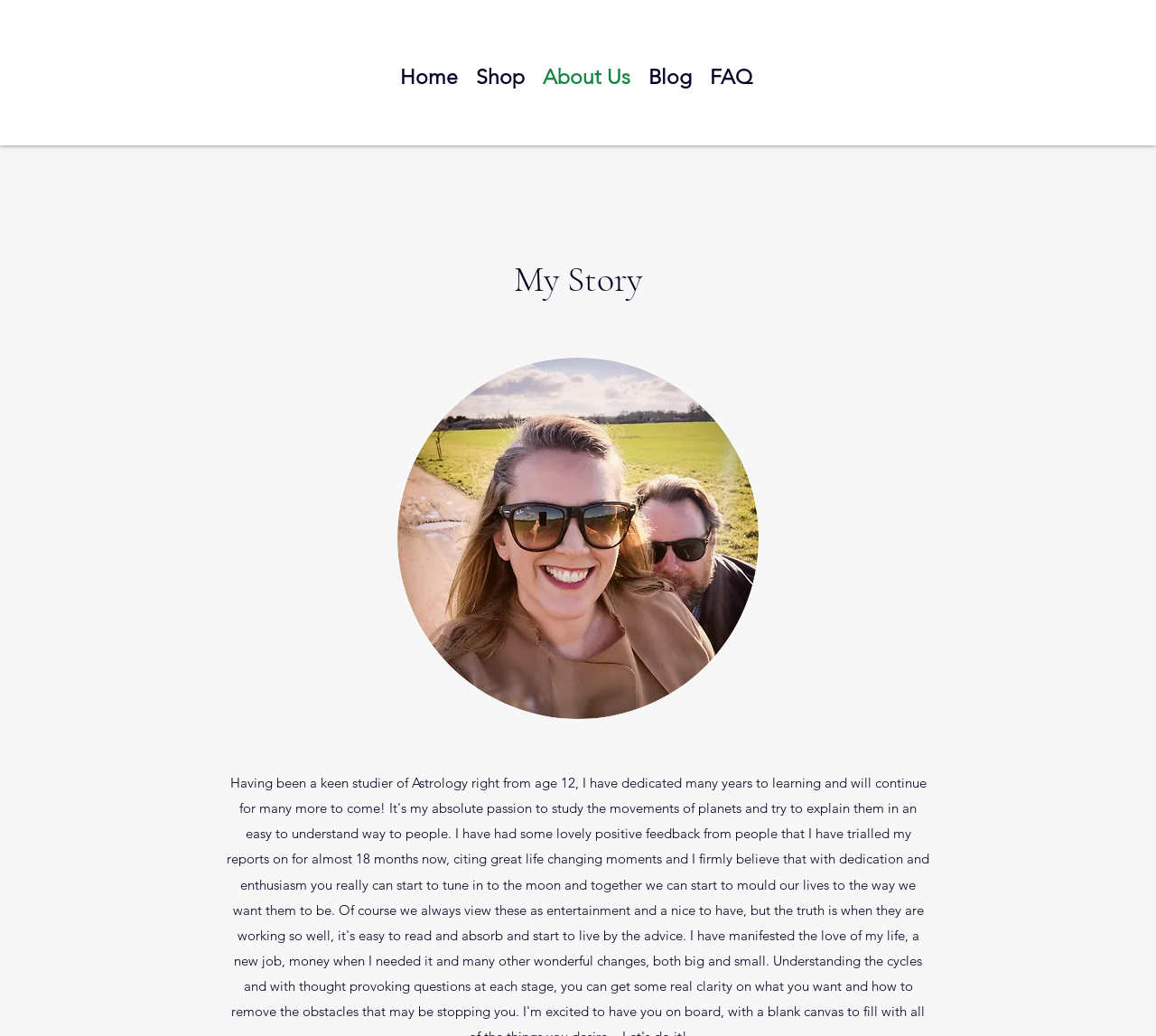What is the name of the image on the page?
Observe the image and answer the question with a one-word or short phrase response.

IMG_20210206_140435.jpg